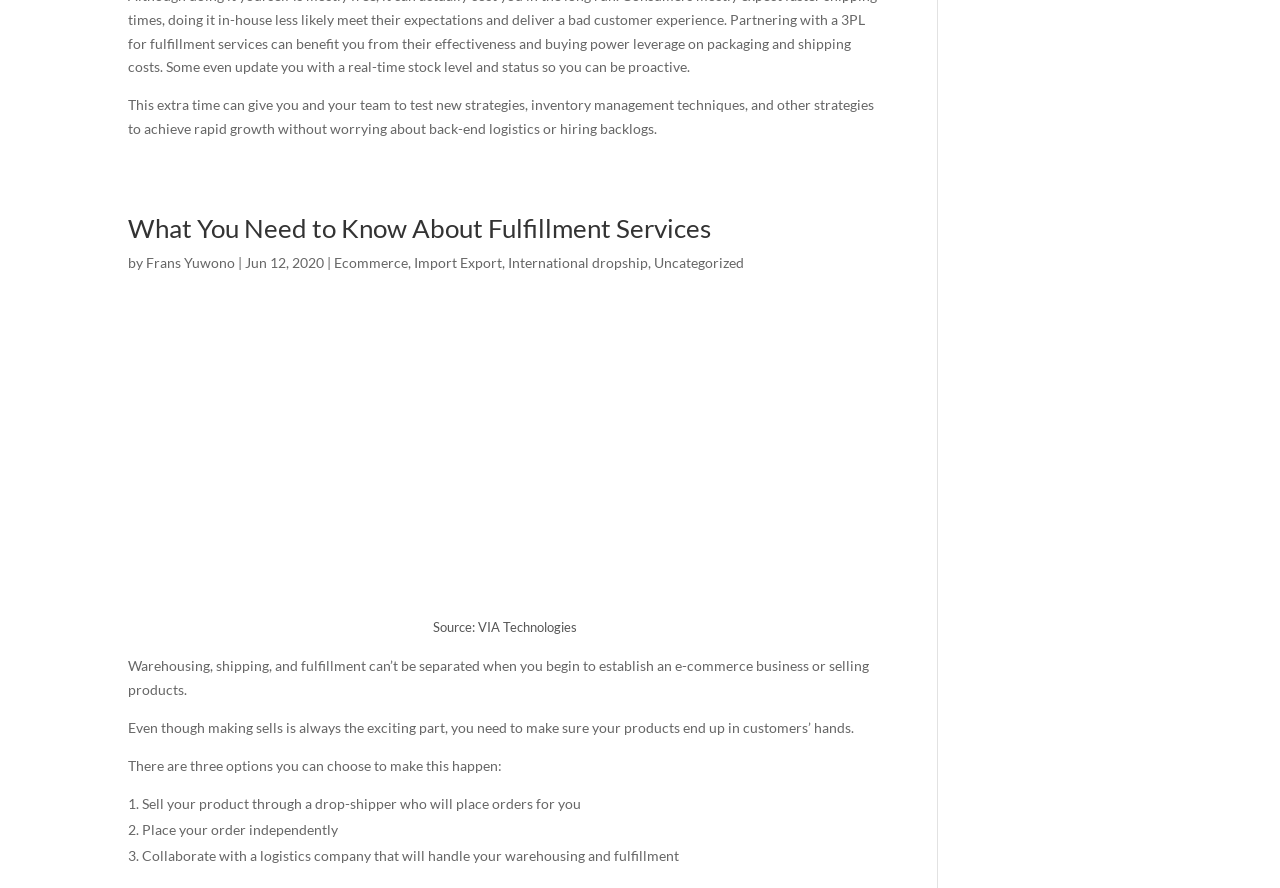Determine the bounding box for the described UI element: "Plugin".

None